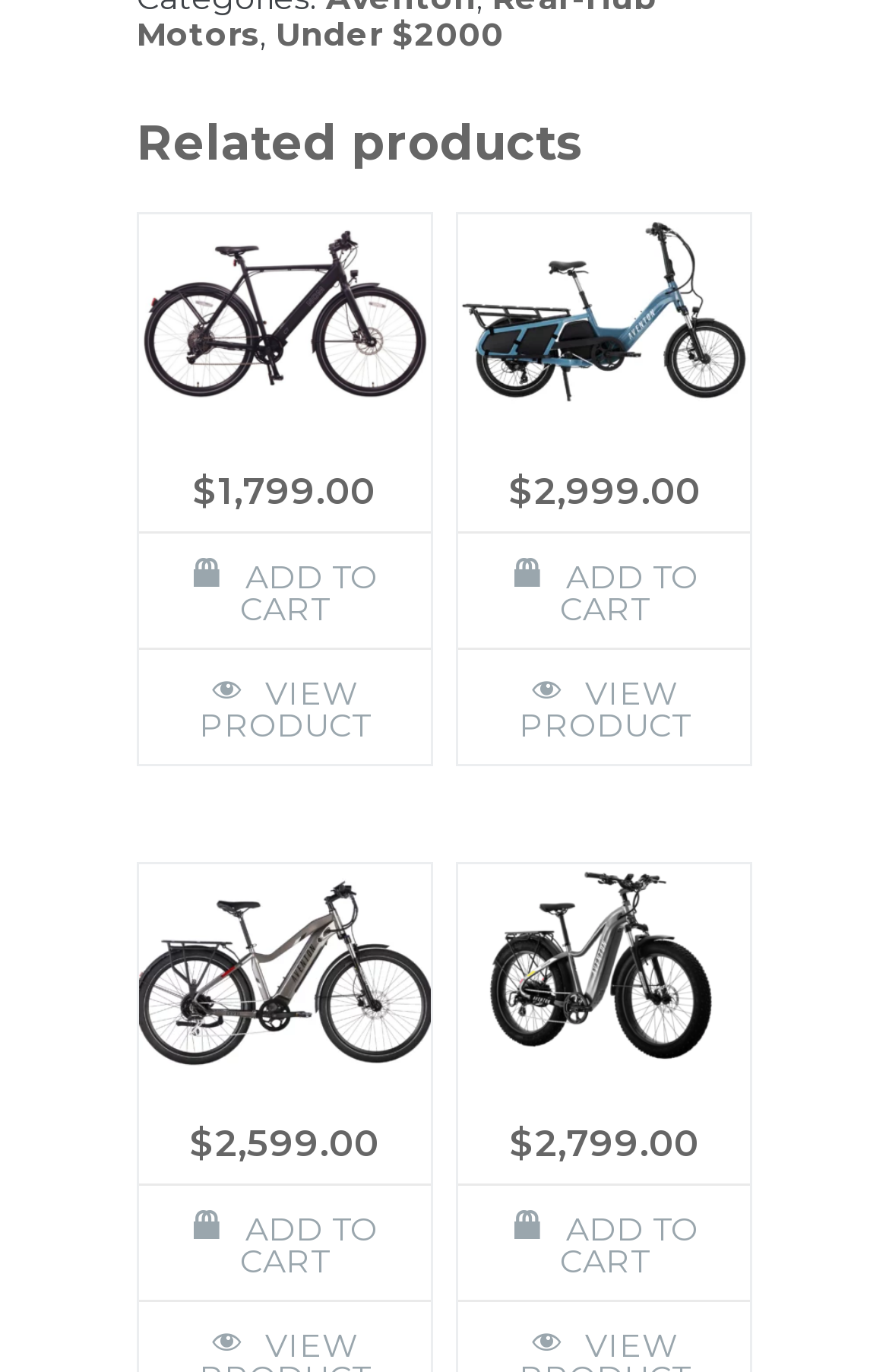Respond with a single word or phrase to the following question:
What is the price of the 'NCM C7' product?

$1,799.00